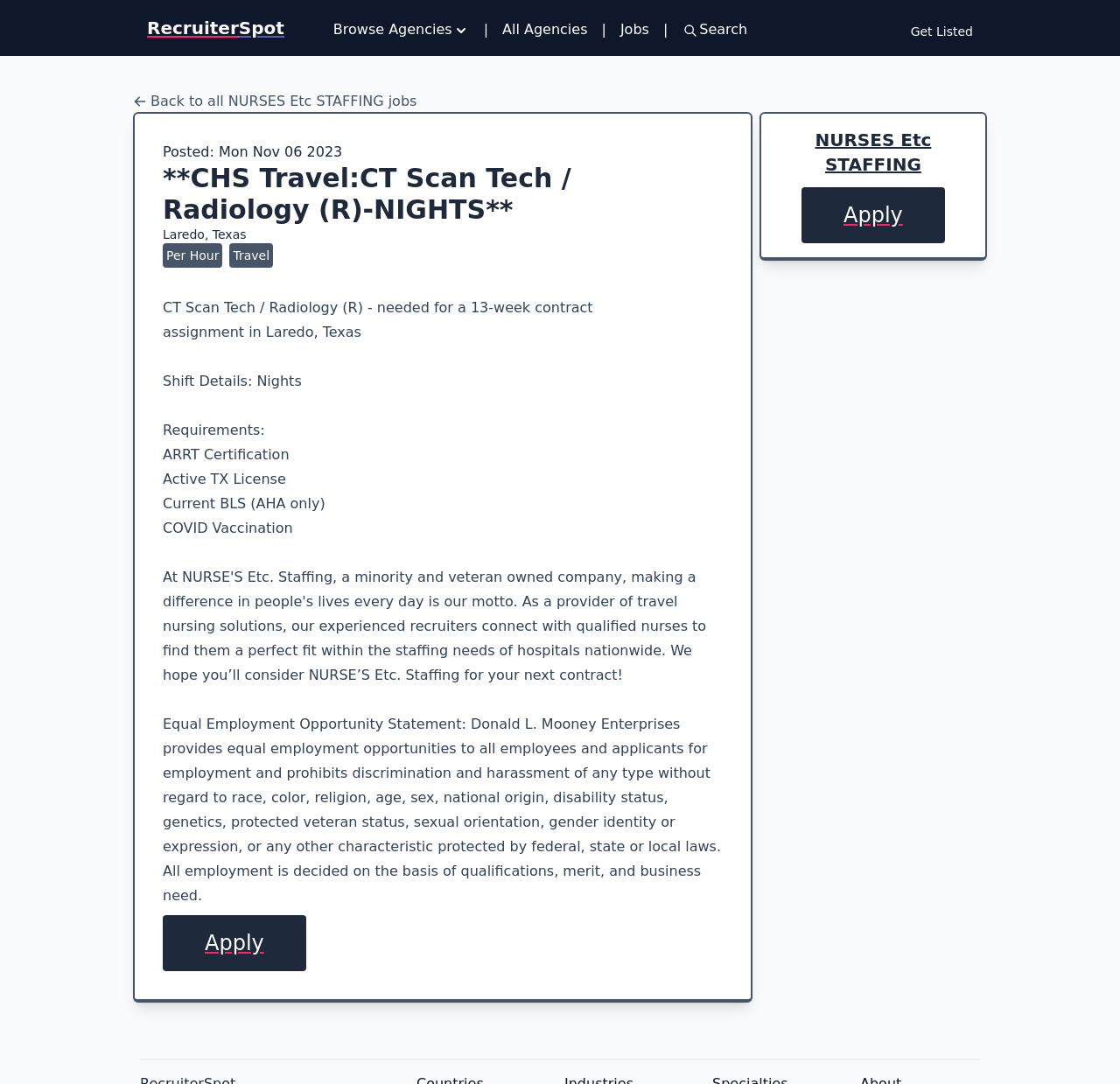Given the element description Apply, predict the bounding box coordinates for the UI element in the webpage screenshot. The format should be (top-left x, top-left y, bottom-right x, bottom-right y), and the values should be between 0 and 1.

[0.145, 0.844, 0.273, 0.896]